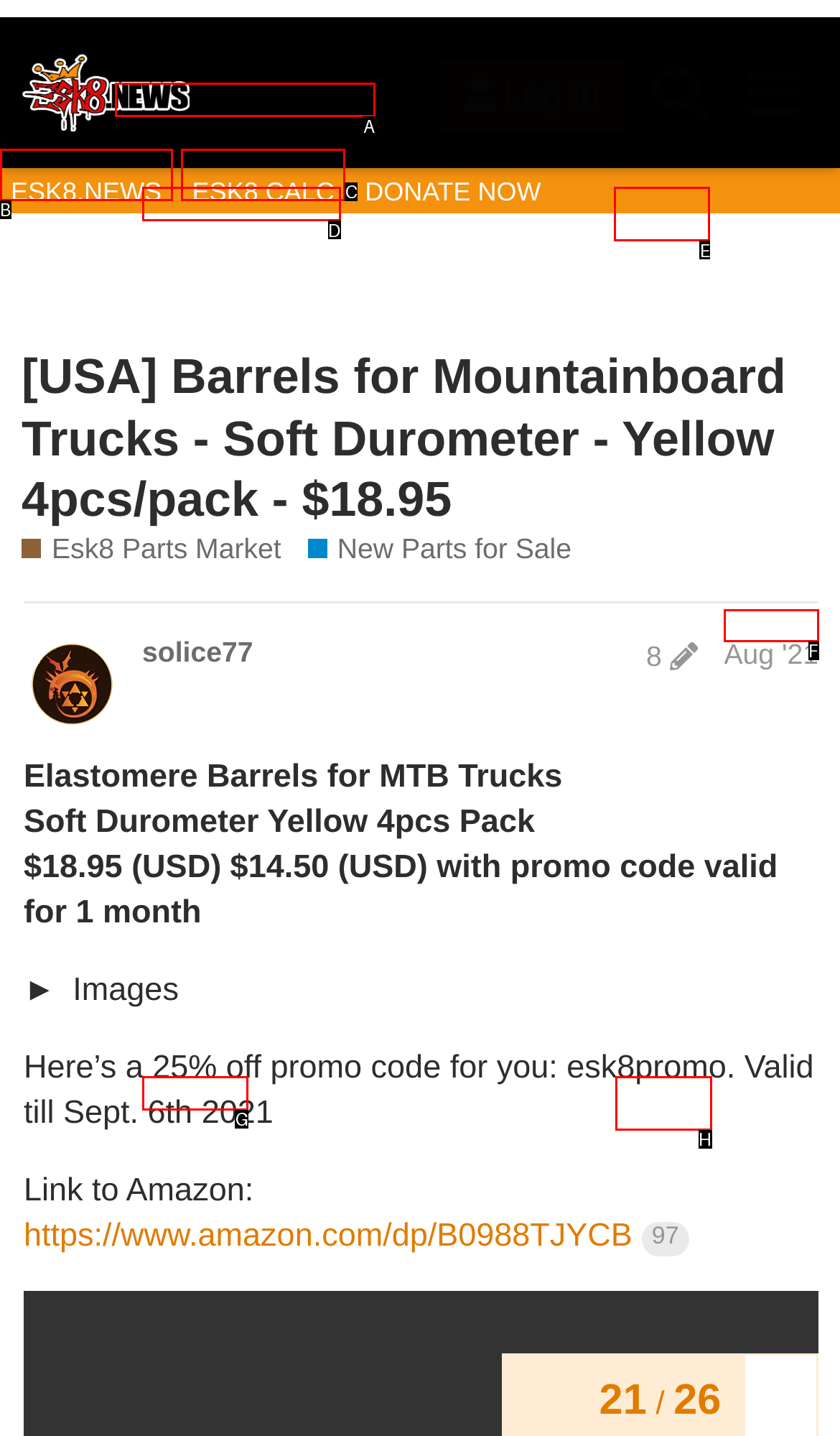Determine which HTML element matches the given description: Esk8 Parts Market. Provide the corresponding option's letter directly.

A